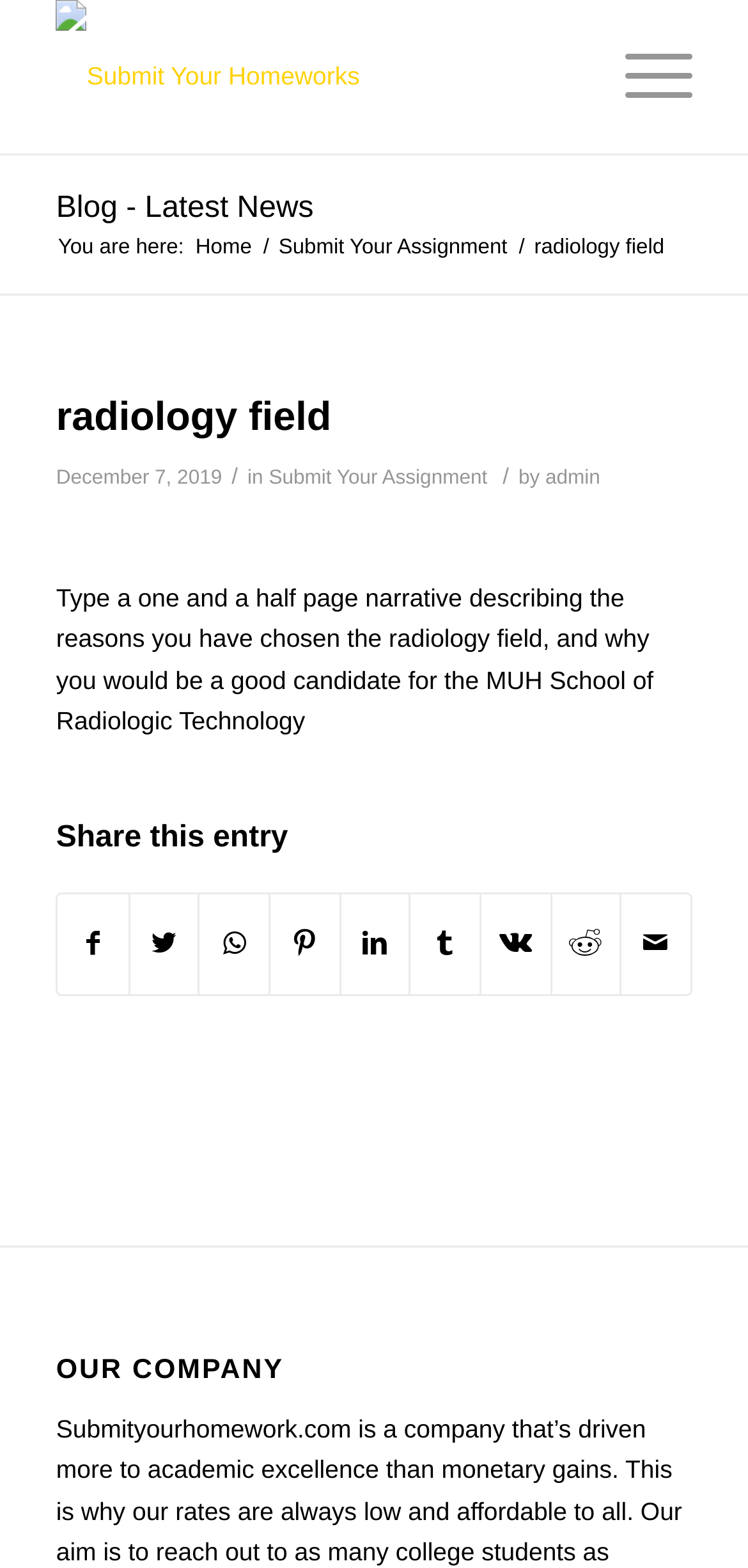Please analyze the image and give a detailed answer to the question:
What is the name of the author of the latest article?

The question asks for the name of the author of the latest article. After carefully reading the webpage content, I found a link with the text 'admin' which is mentioned as the author of the latest article.